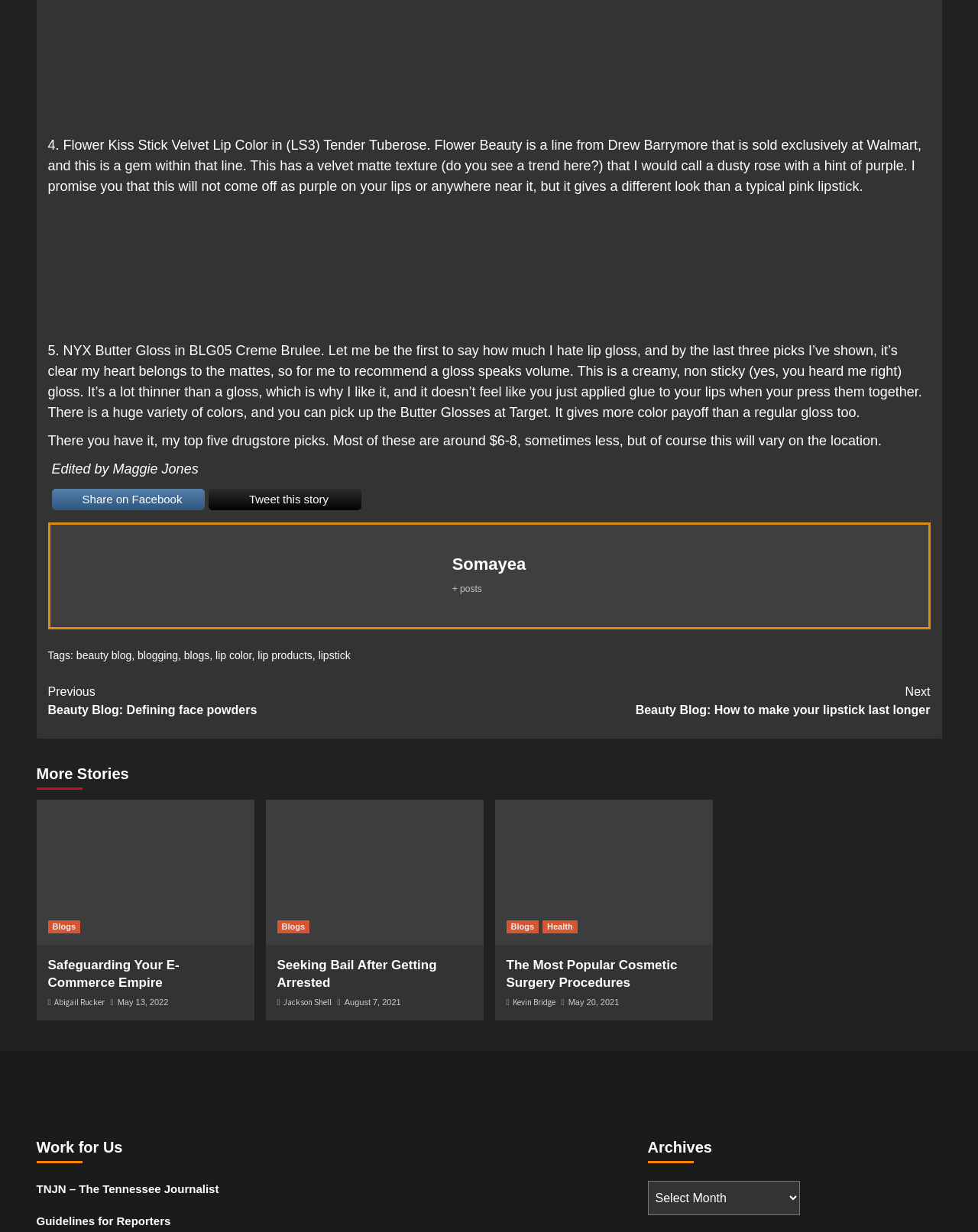Answer in one word or a short phrase: 
What is the topic of the blog post?

beauty blog